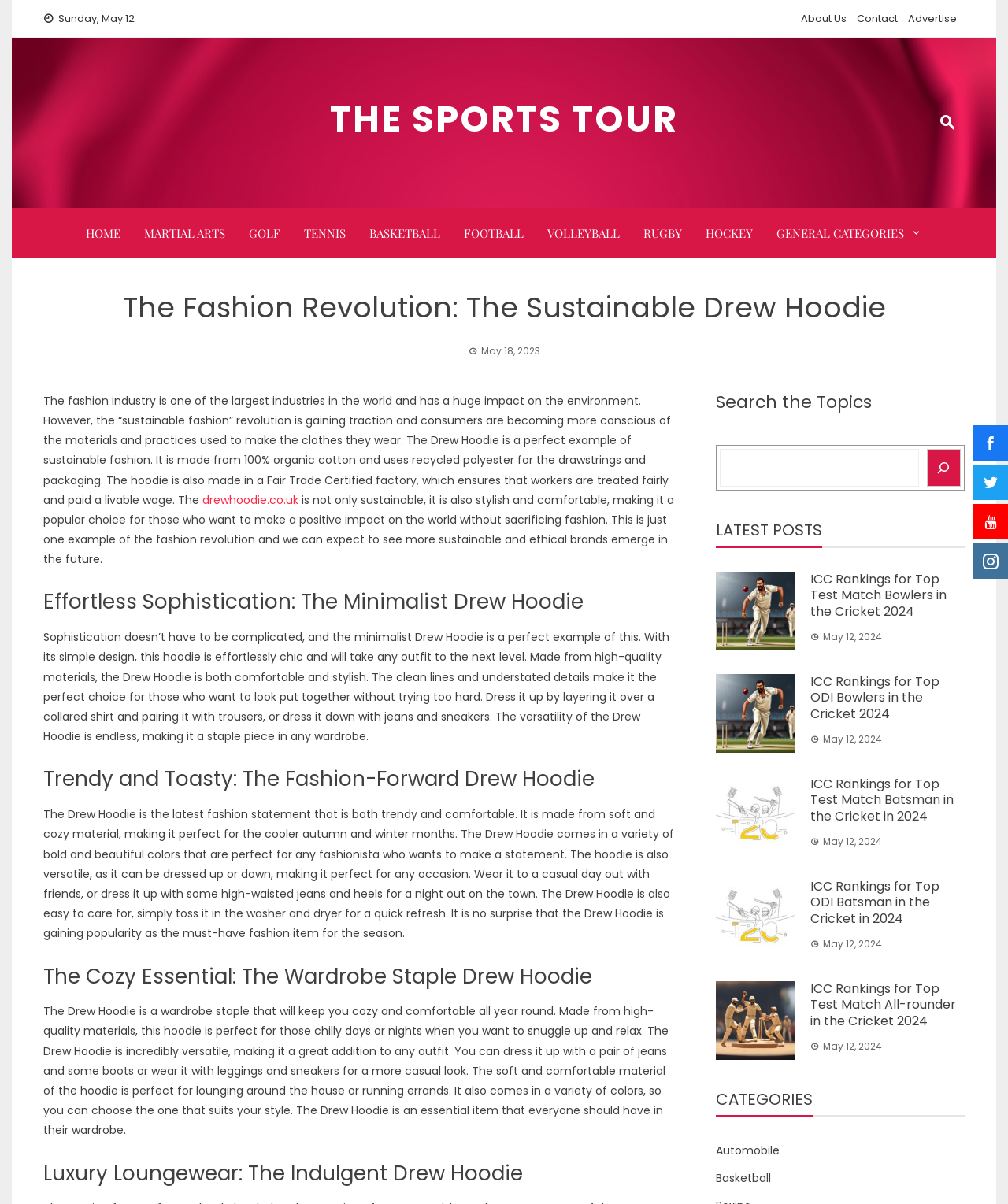Respond with a single word or phrase for the following question: 
What is the date mentioned in the top-right corner?

Sunday, May 12